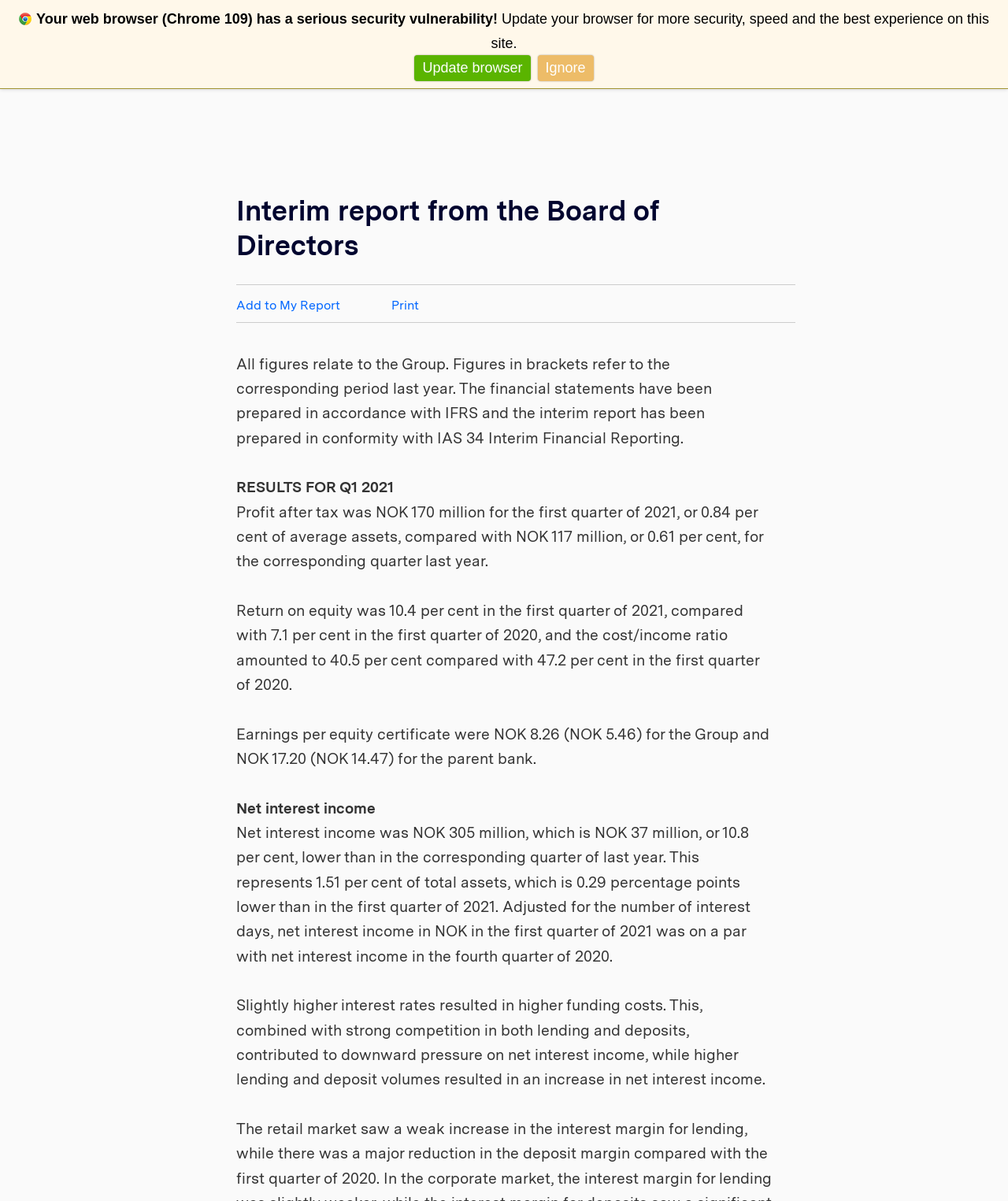Determine the bounding box coordinates of the element's region needed to click to follow the instruction: "View 1st Quarter 2021 report". Provide these coordinates as four float numbers between 0 and 1, formatted as [left, top, right, bottom].

[0.164, 0.015, 0.28, 0.031]